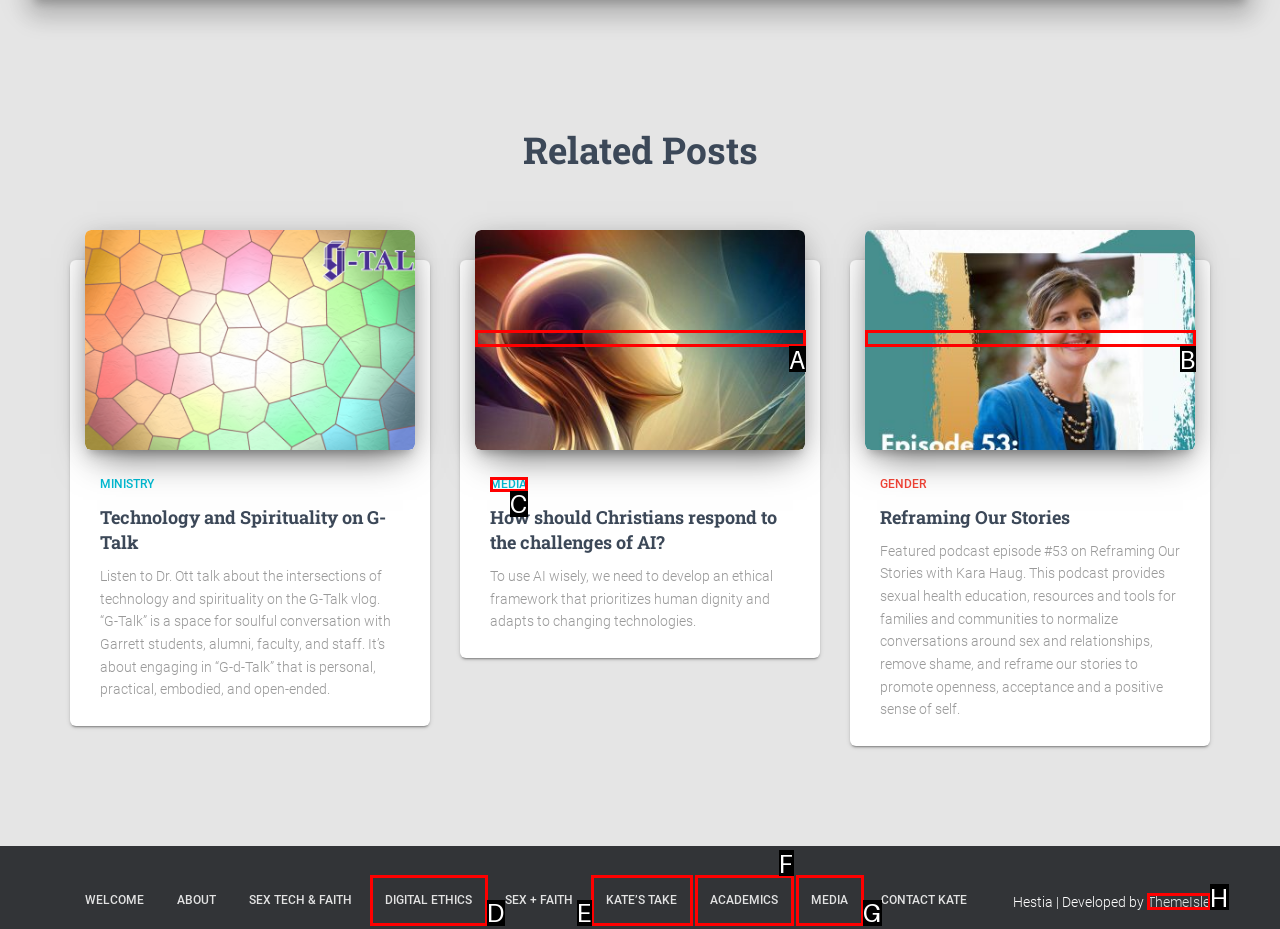Choose the letter that best represents the description: Digital Ethics. Answer with the letter of the selected choice directly.

D